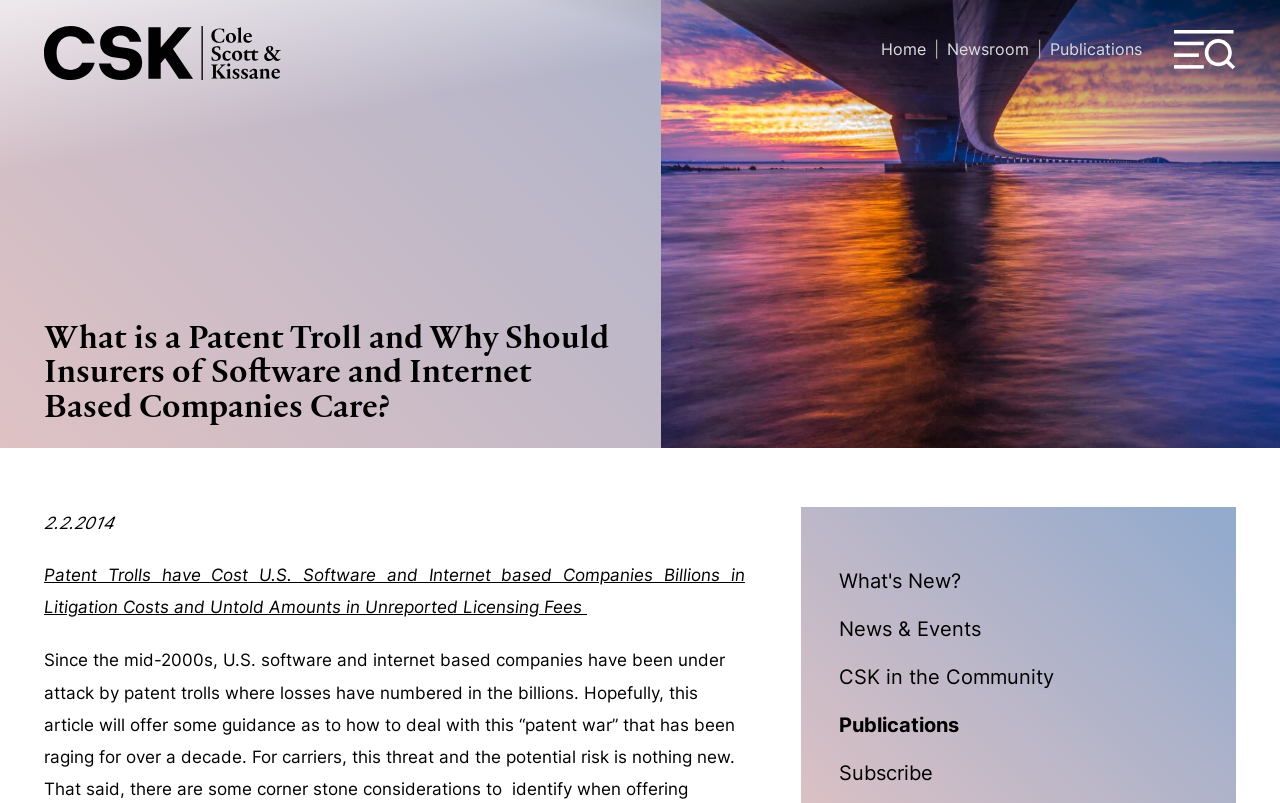Based on the image, give a detailed response to the question: What is the company name in the top-left corner?

By looking at the top-left corner of the webpage, I can see a link and an image with the same text 'Cole, Scott & Kissane, P.A.'. This is likely the company name and logo.